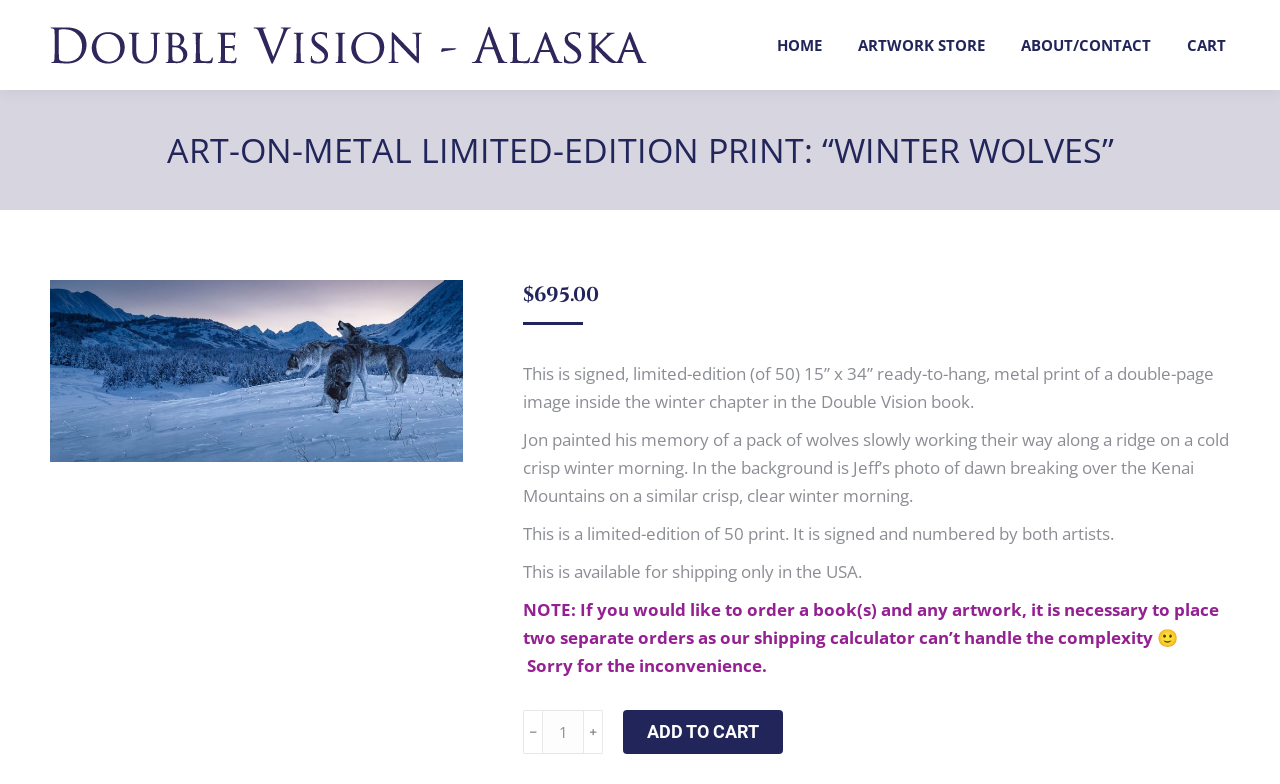Provide a brief response using a word or short phrase to this question:
What is the subject of the image on the metal print?

Wolves